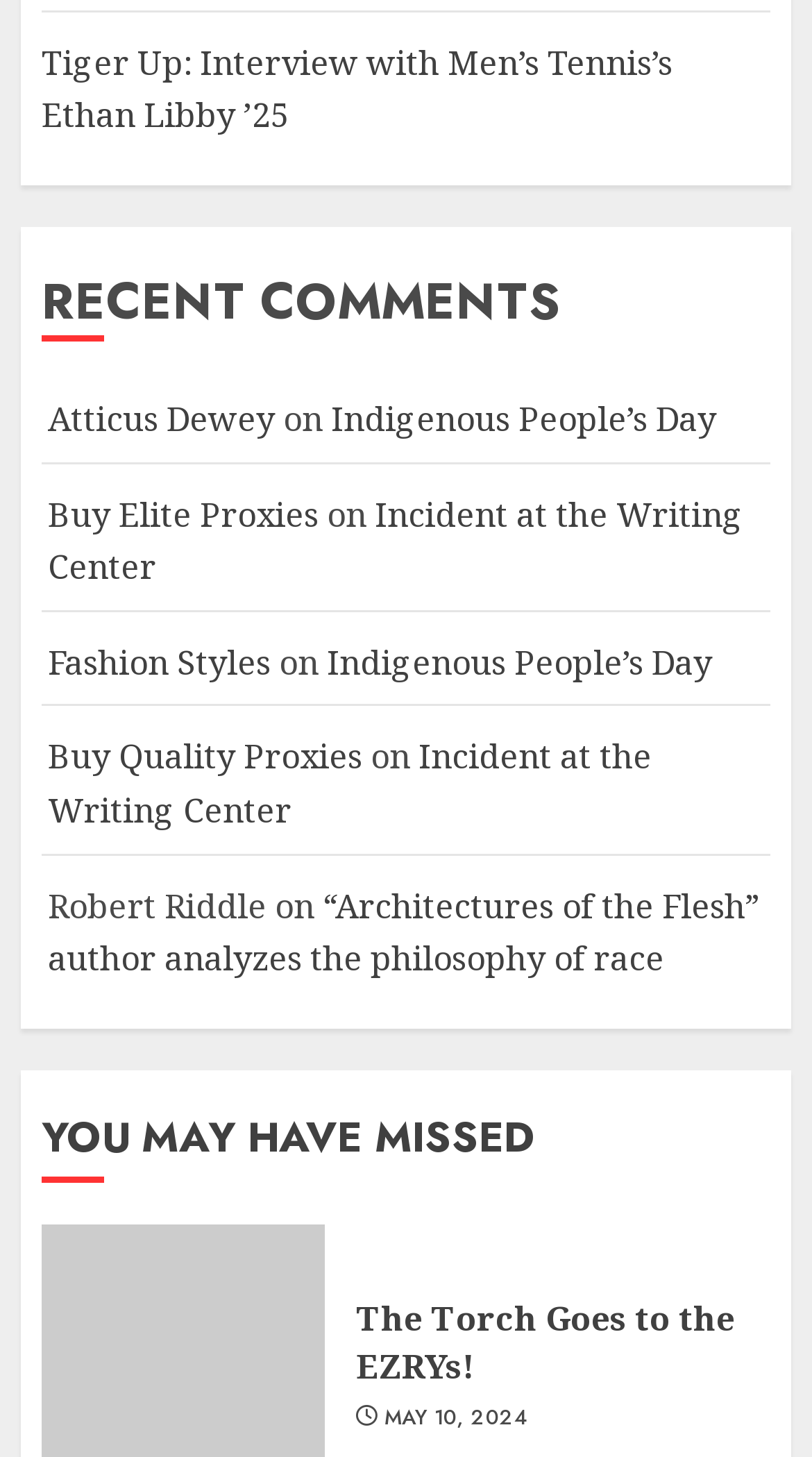Find the bounding box coordinates of the clickable region needed to perform the following instruction: "Check the post by Atticus Dewey". The coordinates should be provided as four float numbers between 0 and 1, i.e., [left, top, right, bottom].

[0.059, 0.272, 0.338, 0.305]